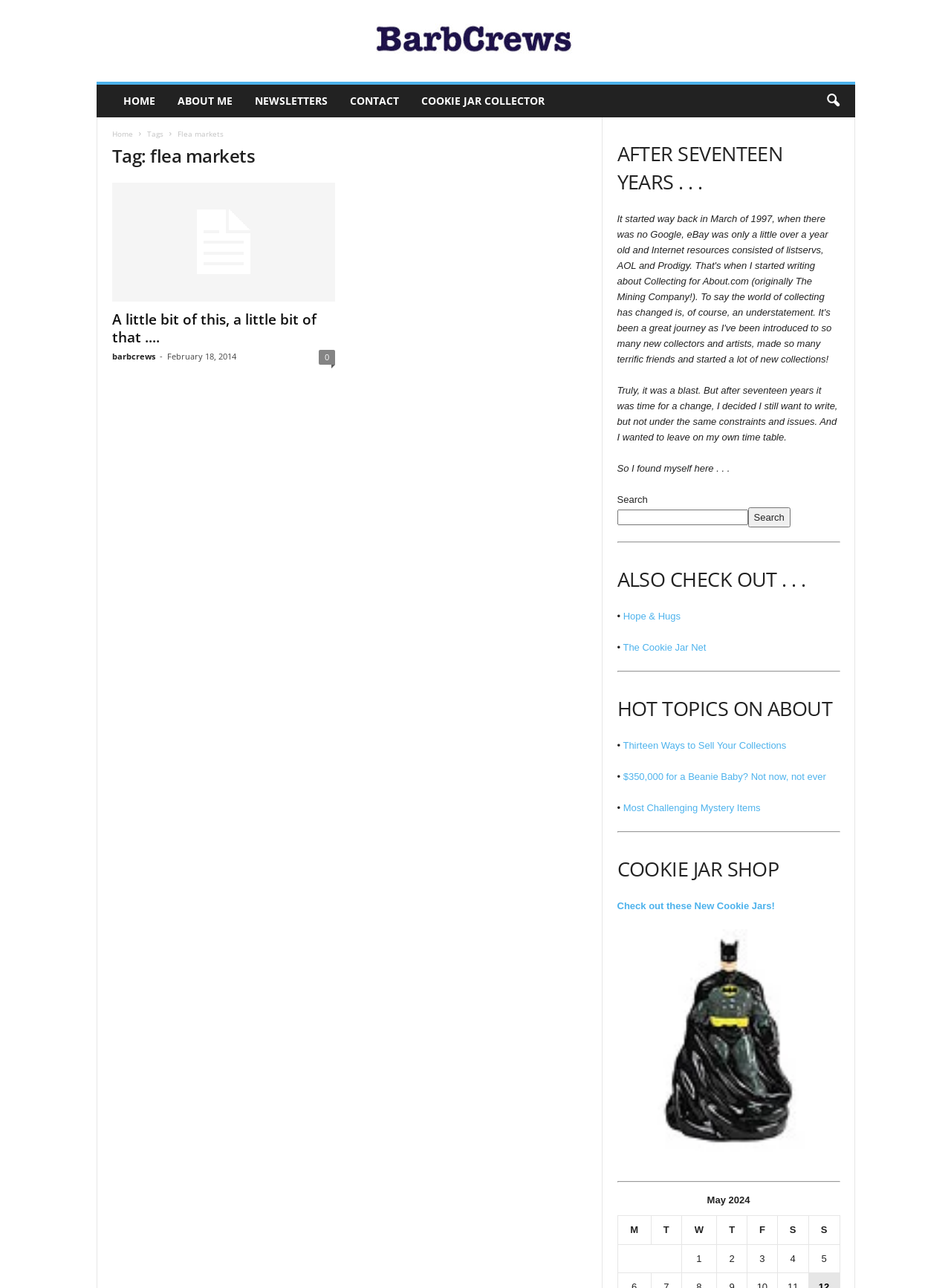Please identify the coordinates of the bounding box for the clickable region that will accomplish this instruction: "Check out the 'COOKIE JAR SHOP'".

[0.649, 0.664, 0.883, 0.686]